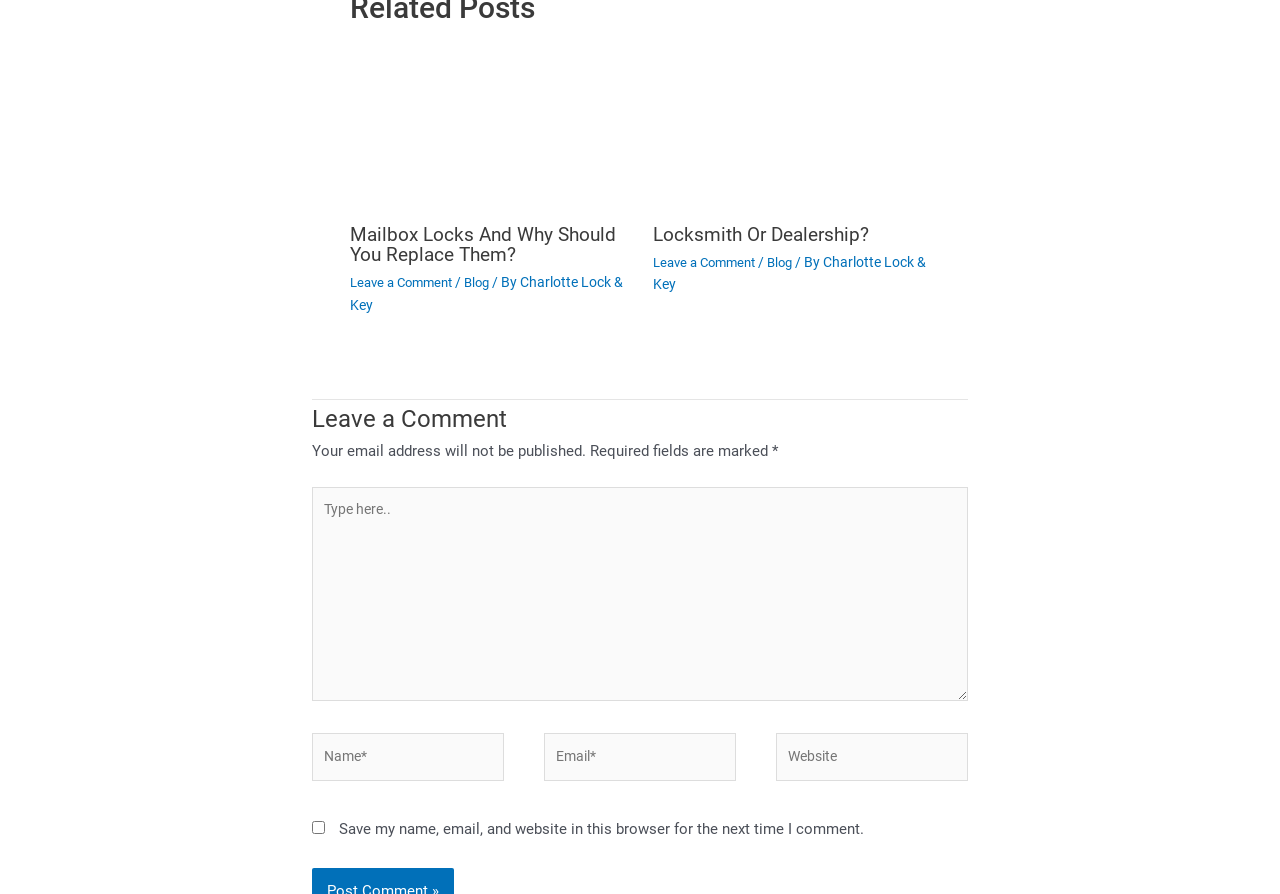Identify the bounding box coordinates of the region that should be clicked to execute the following instruction: "Click on the 'Leave a Comment' link".

[0.273, 0.307, 0.361, 0.325]